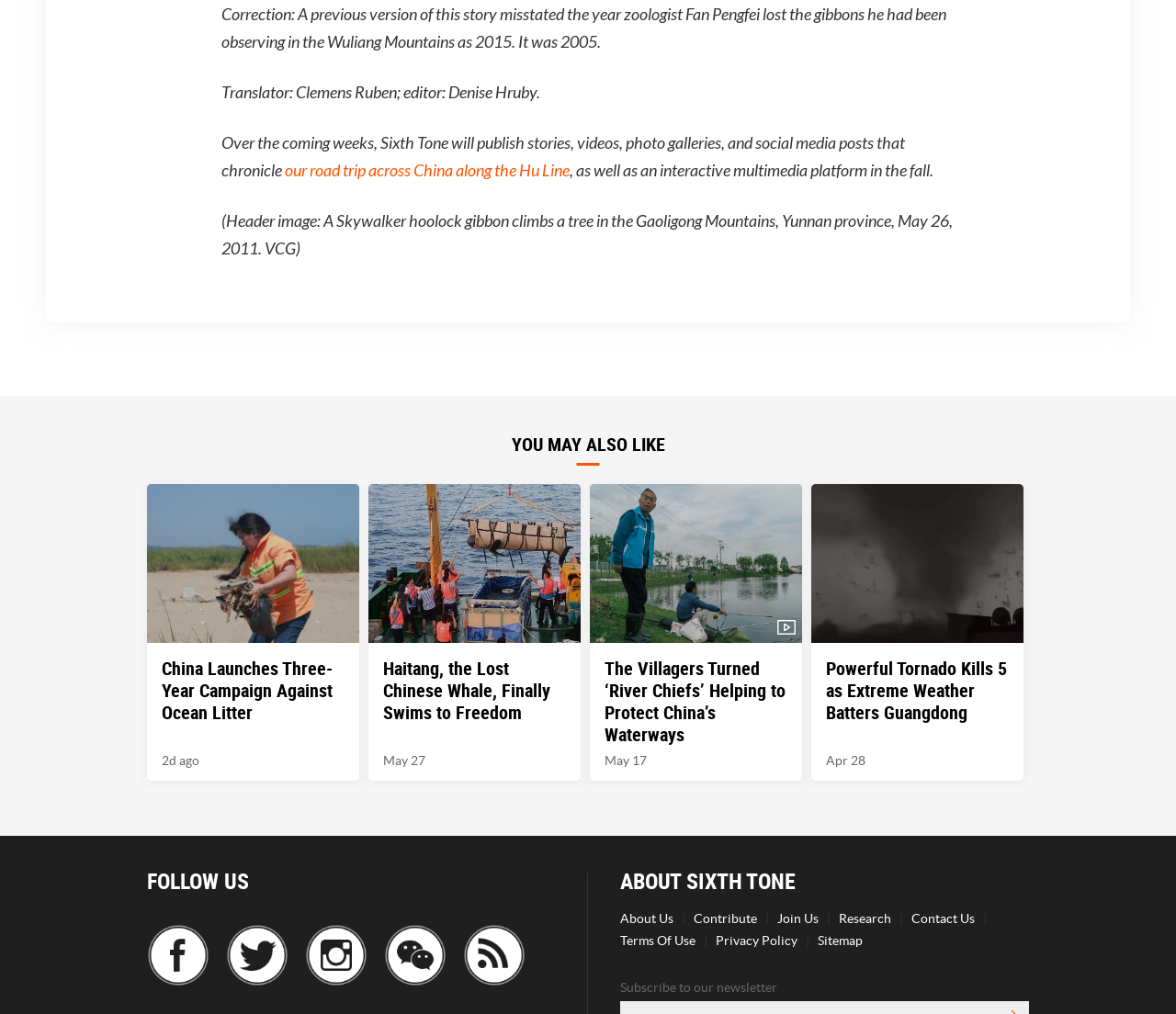How many articles are listed under 'YOU MAY ALSO LIKE'?
Look at the image and respond with a single word or a short phrase.

4